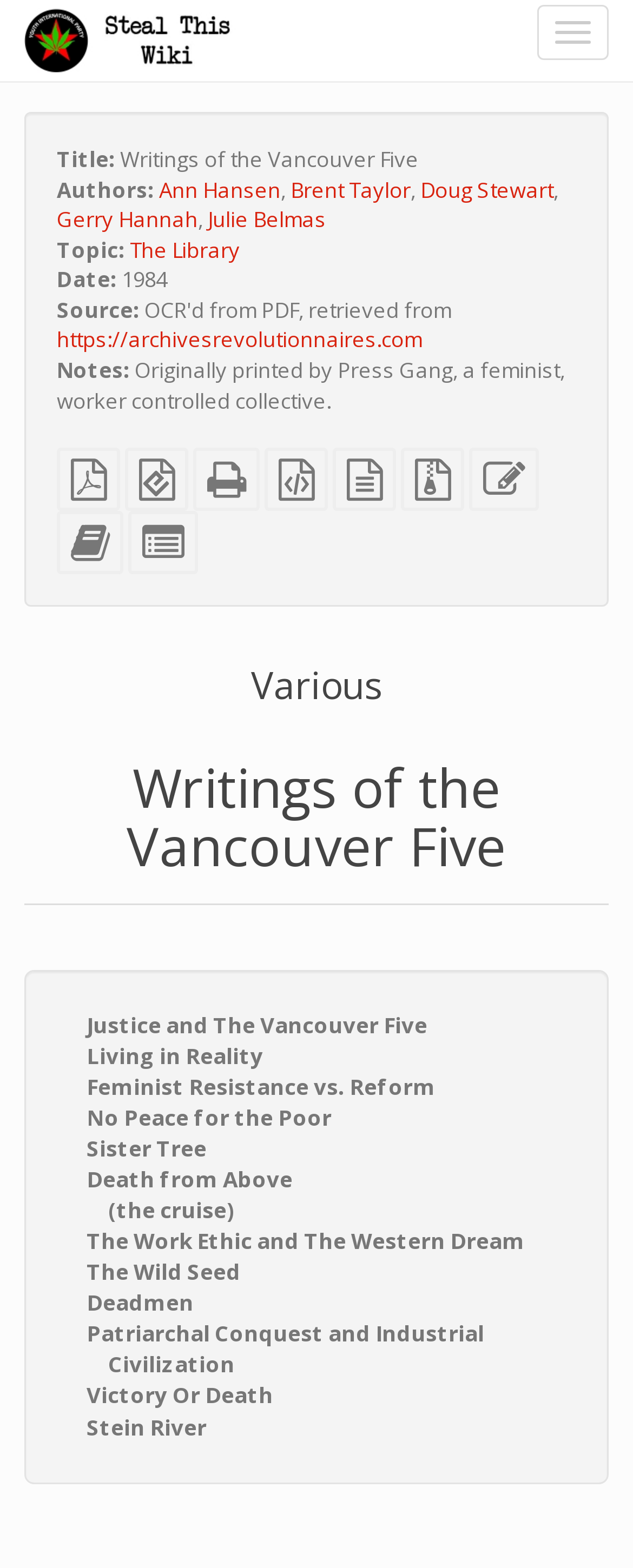Provide a short answer to the following question with just one word or phrase: What is the date of the writings?

1984